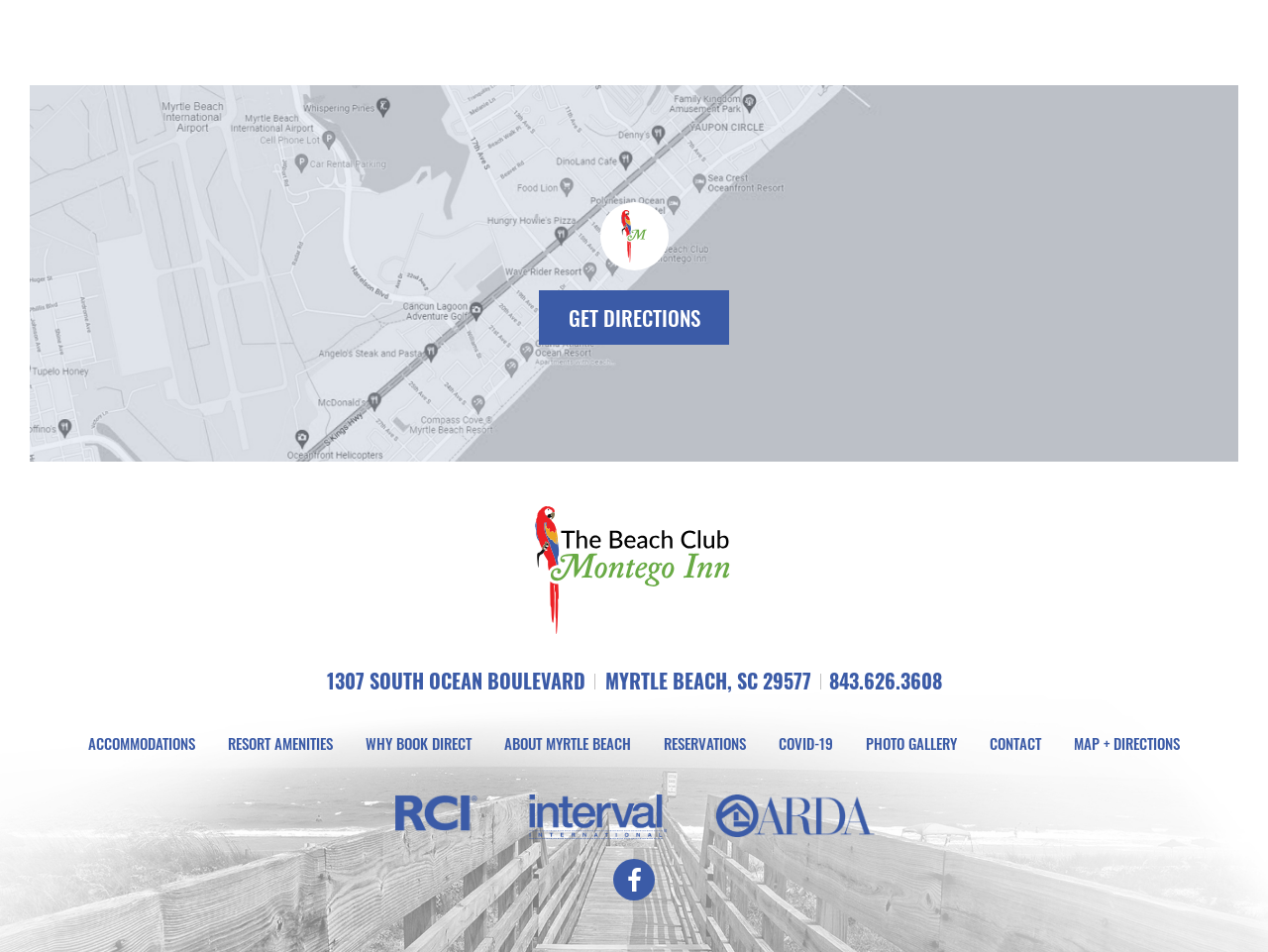Identify the bounding box coordinates of the area that should be clicked in order to complete the given instruction: "Click on 'Related Materials'". The bounding box coordinates should be four float numbers between 0 and 1, i.e., [left, top, right, bottom].

None